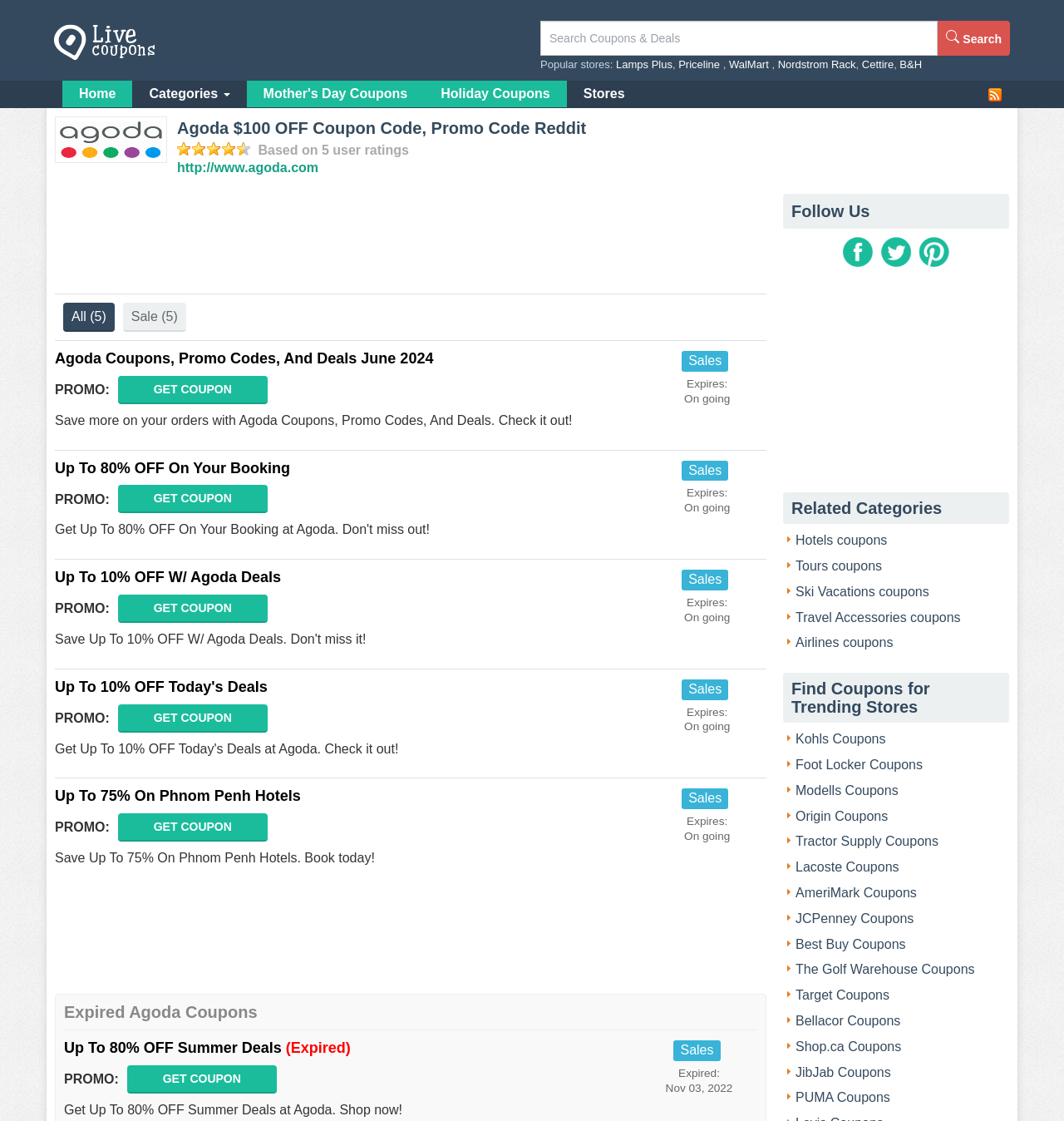Please identify the bounding box coordinates of the element on the webpage that should be clicked to follow this instruction: "Get Agoda coupon". The bounding box coordinates should be given as four float numbers between 0 and 1, formatted as [left, top, right, bottom].

[0.111, 0.335, 0.251, 0.36]